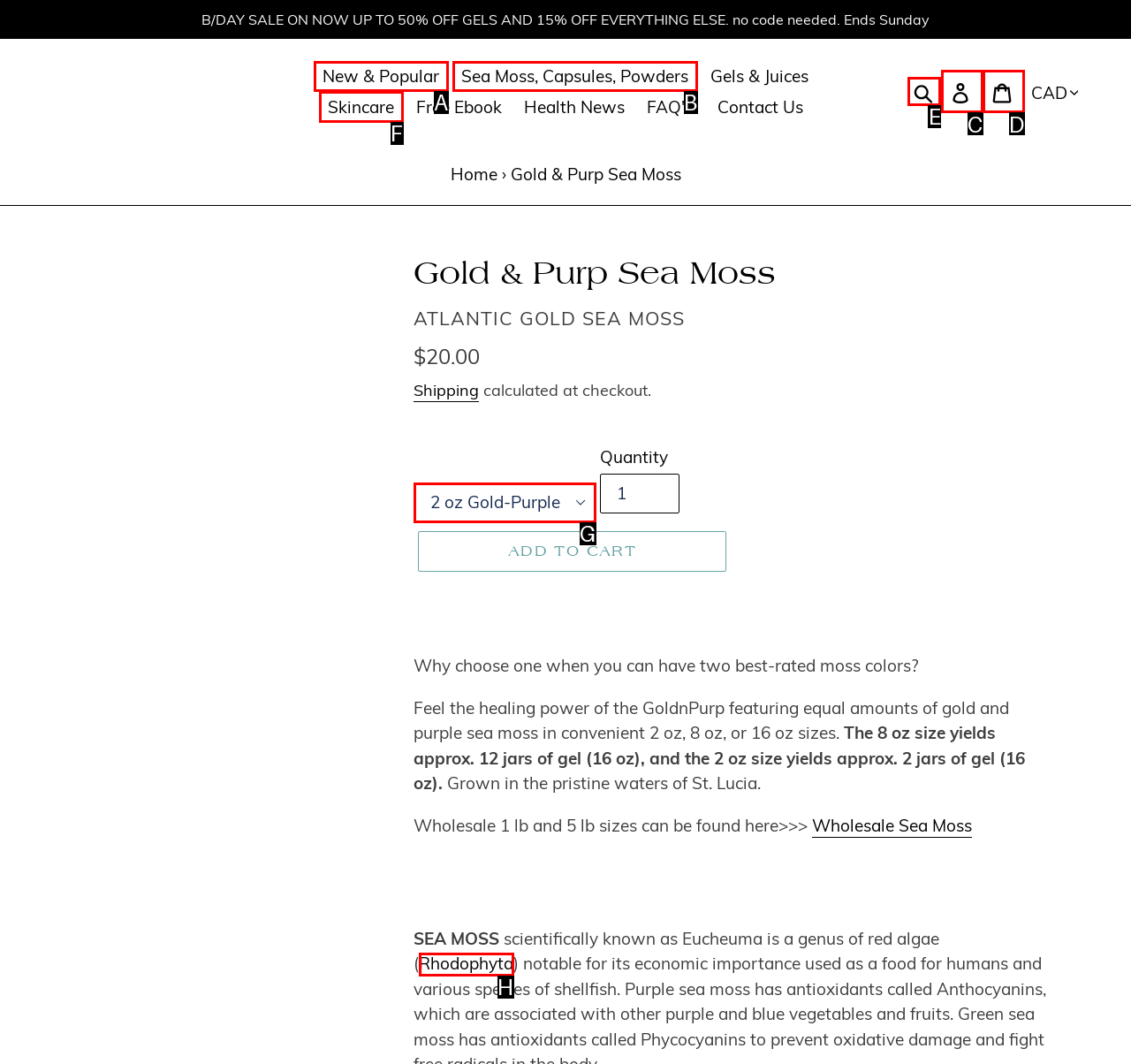Point out which UI element to click to complete this task: Search for products
Answer with the letter corresponding to the right option from the available choices.

E